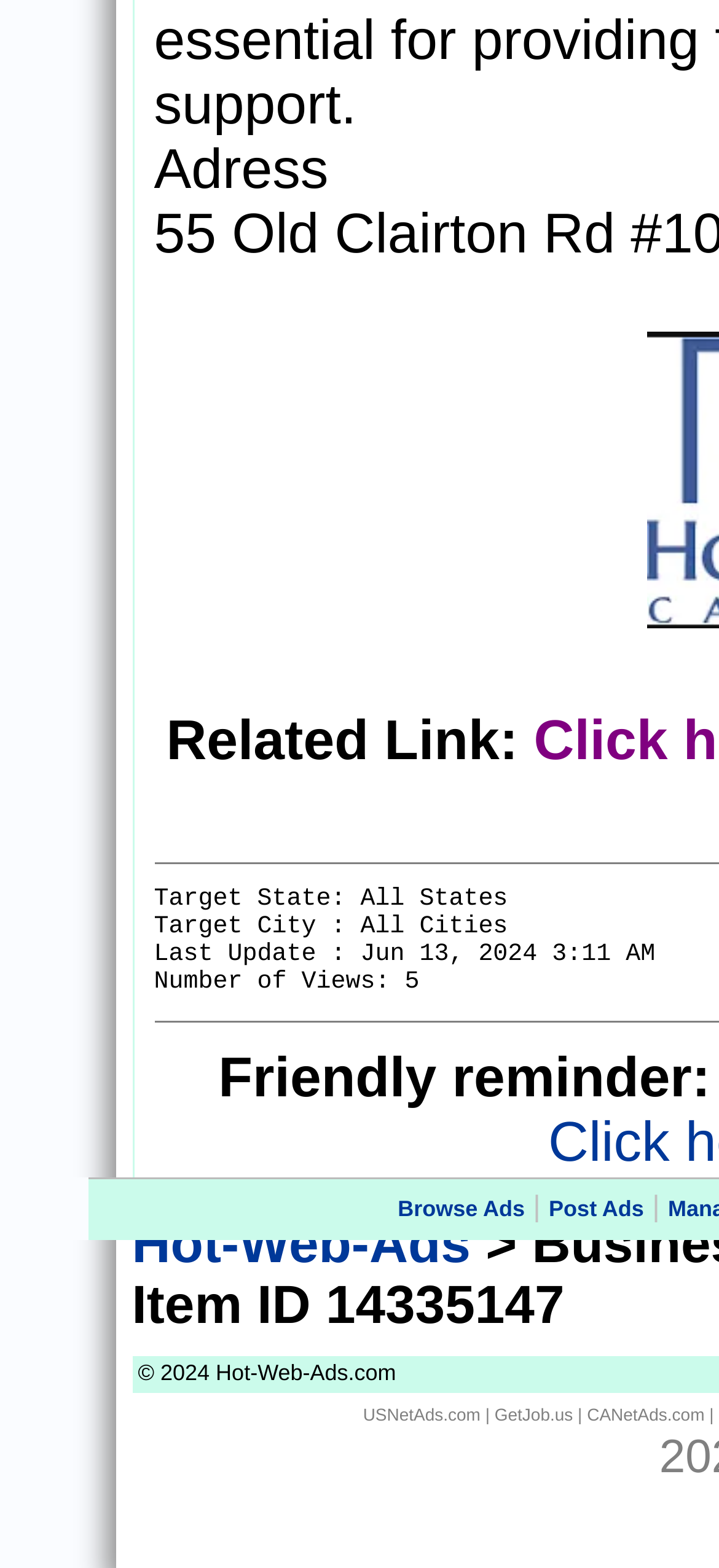What are the other websites linked?
By examining the image, provide a one-word or phrase answer.

USNetAds.com, GetJob.us, CANetAds.com